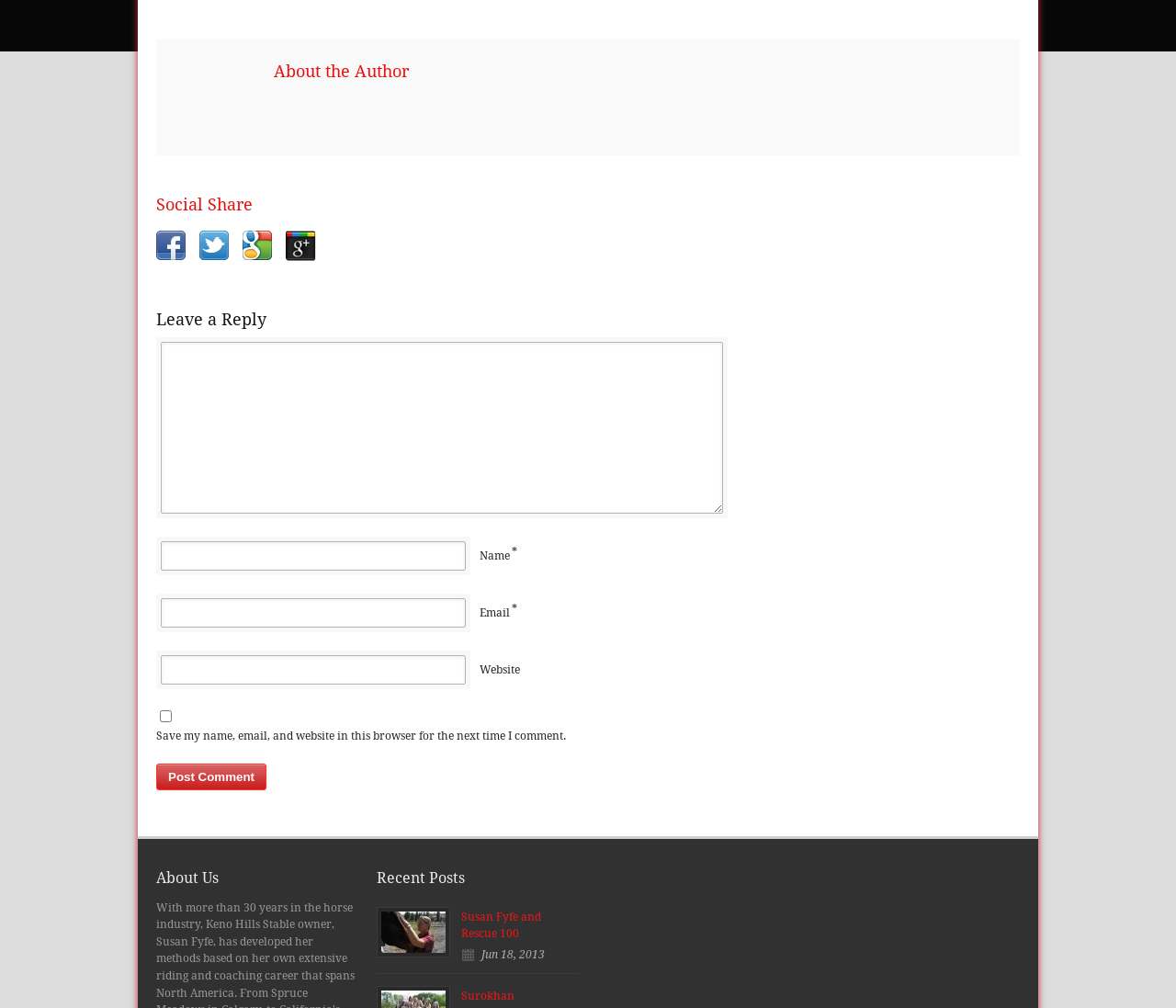What is the date of the recent post?
From the image, respond with a single word or phrase.

Jun 18, 2013